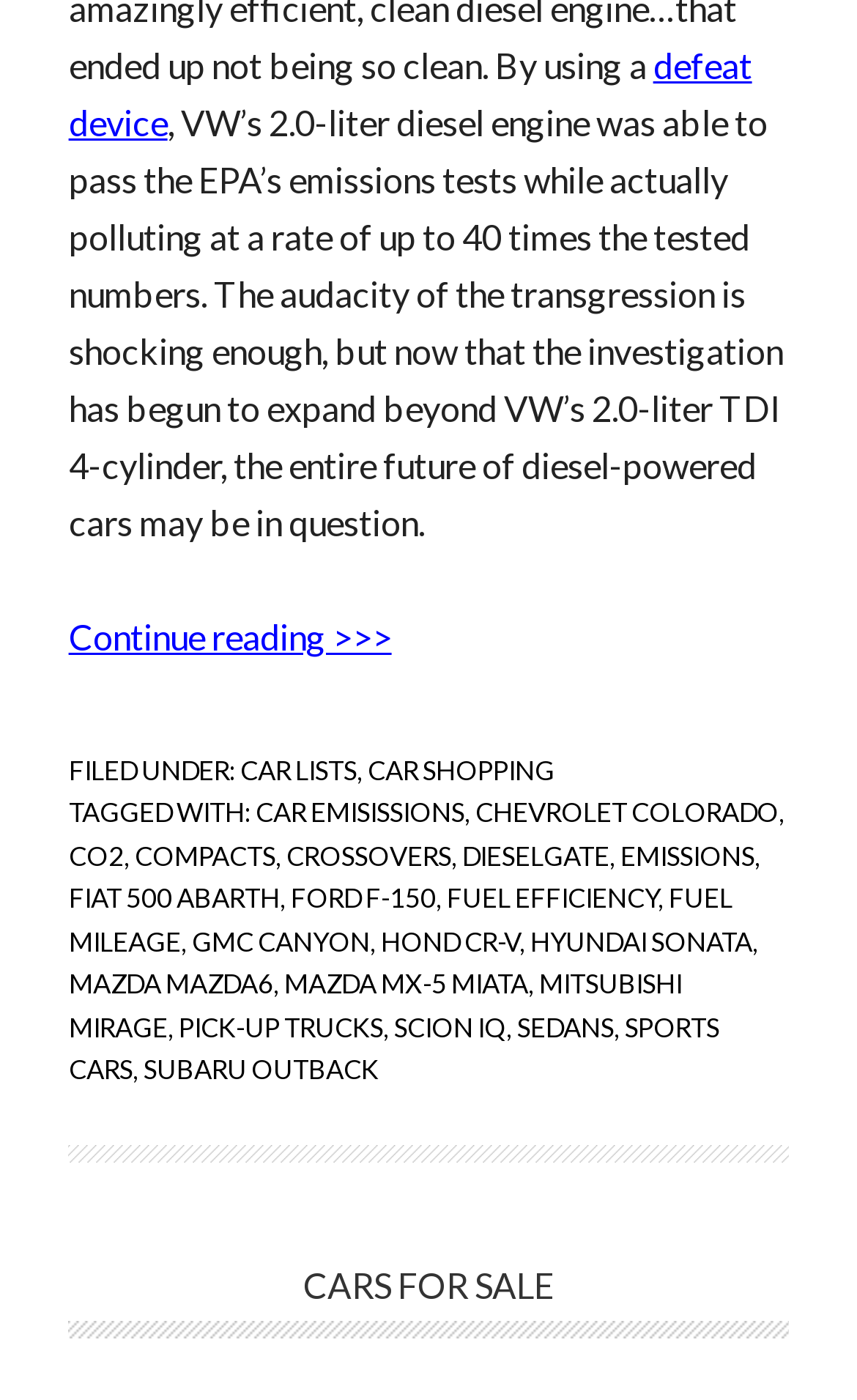Determine the bounding box coordinates for the area that should be clicked to carry out the following instruction: "Continue reading the article".

[0.08, 0.439, 0.457, 0.469]